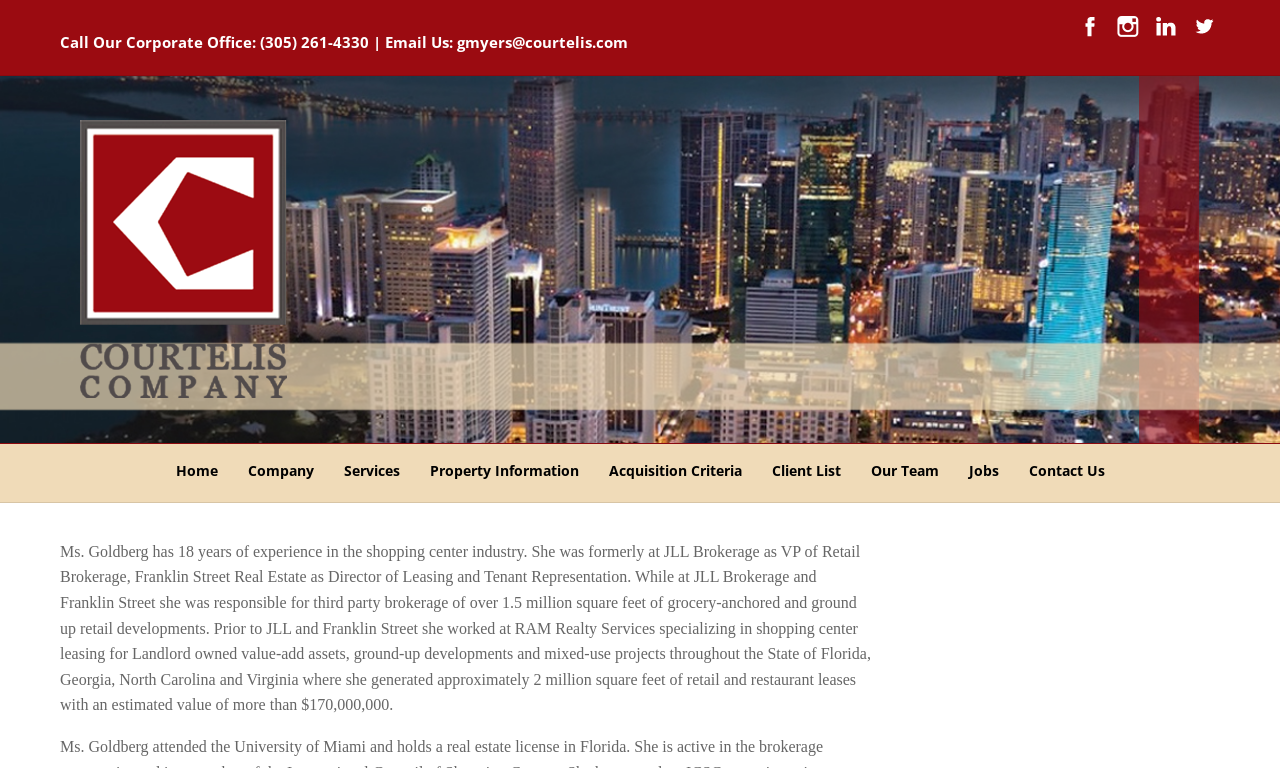Can you find the bounding box coordinates for the element to click on to achieve the instruction: "Visit Courtelis Company's Facebook page"?

[0.839, 0.013, 0.864, 0.055]